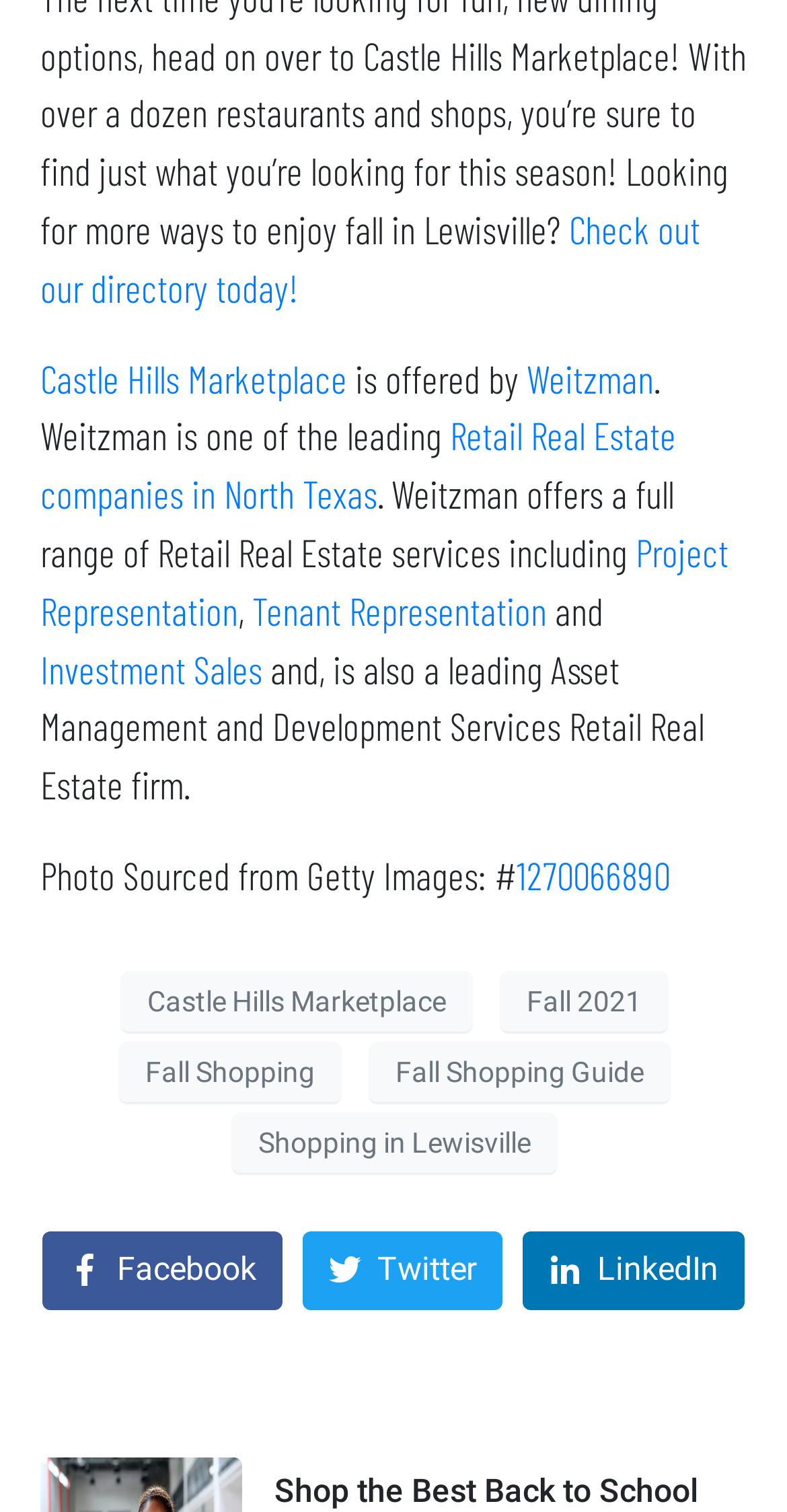Could you please study the image and provide a detailed answer to the question:
What services does Weitzman offer?

The services offered by Weitzman can be determined by reading the static text element that describes the company, which mentions that it offers a full range of Retail Real Estate services including Project Representation, Tenant Representation, and Investment Sales.